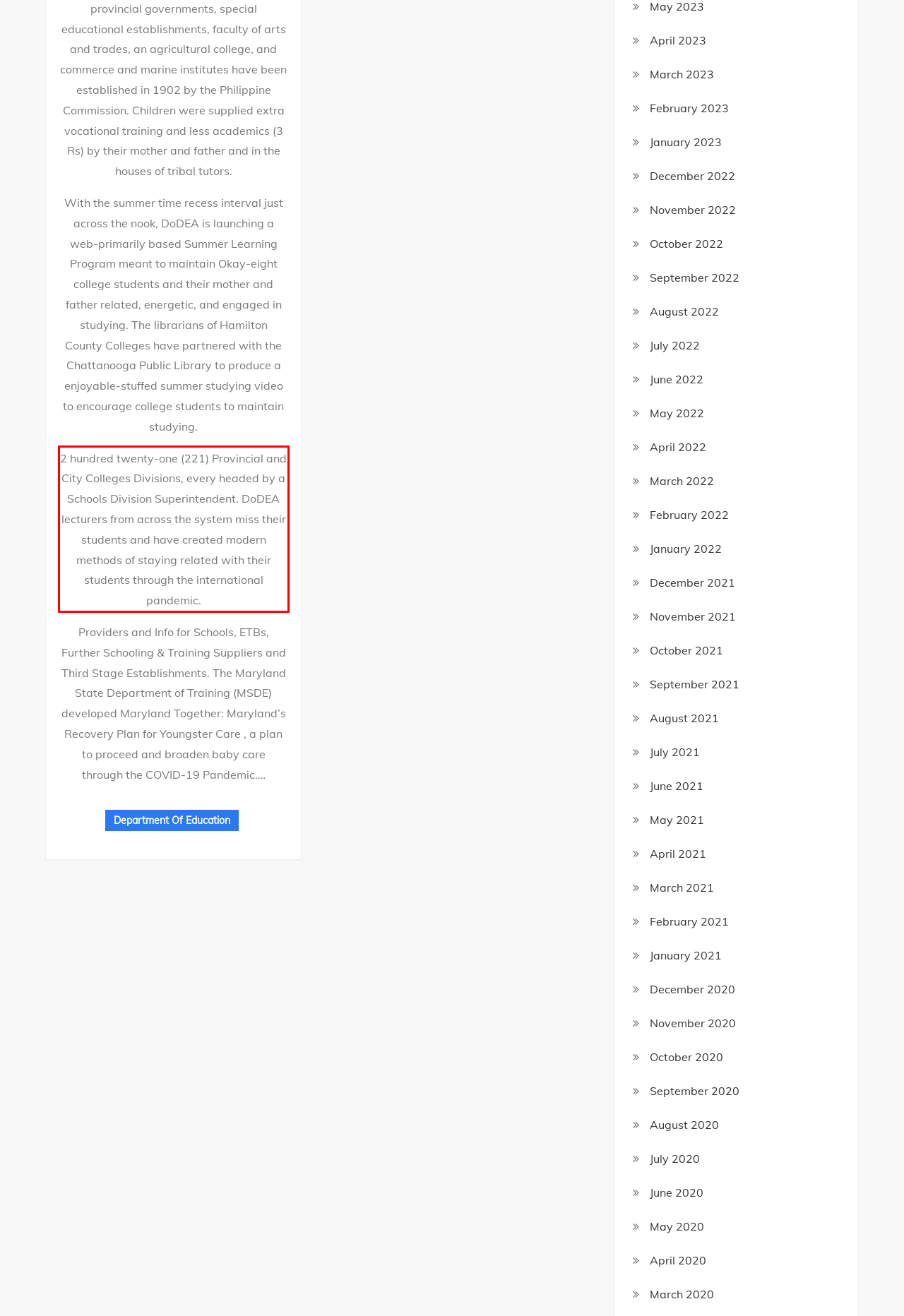Given a webpage screenshot, locate the red bounding box and extract the text content found inside it.

2 hundred twenty-one (221) Provincial and City Colleges Divisions, every headed by a Schools Division Superintendent. DoDEA lecturers from across the system miss their students and have created modern methods of staying related with their students through the international pandemic.